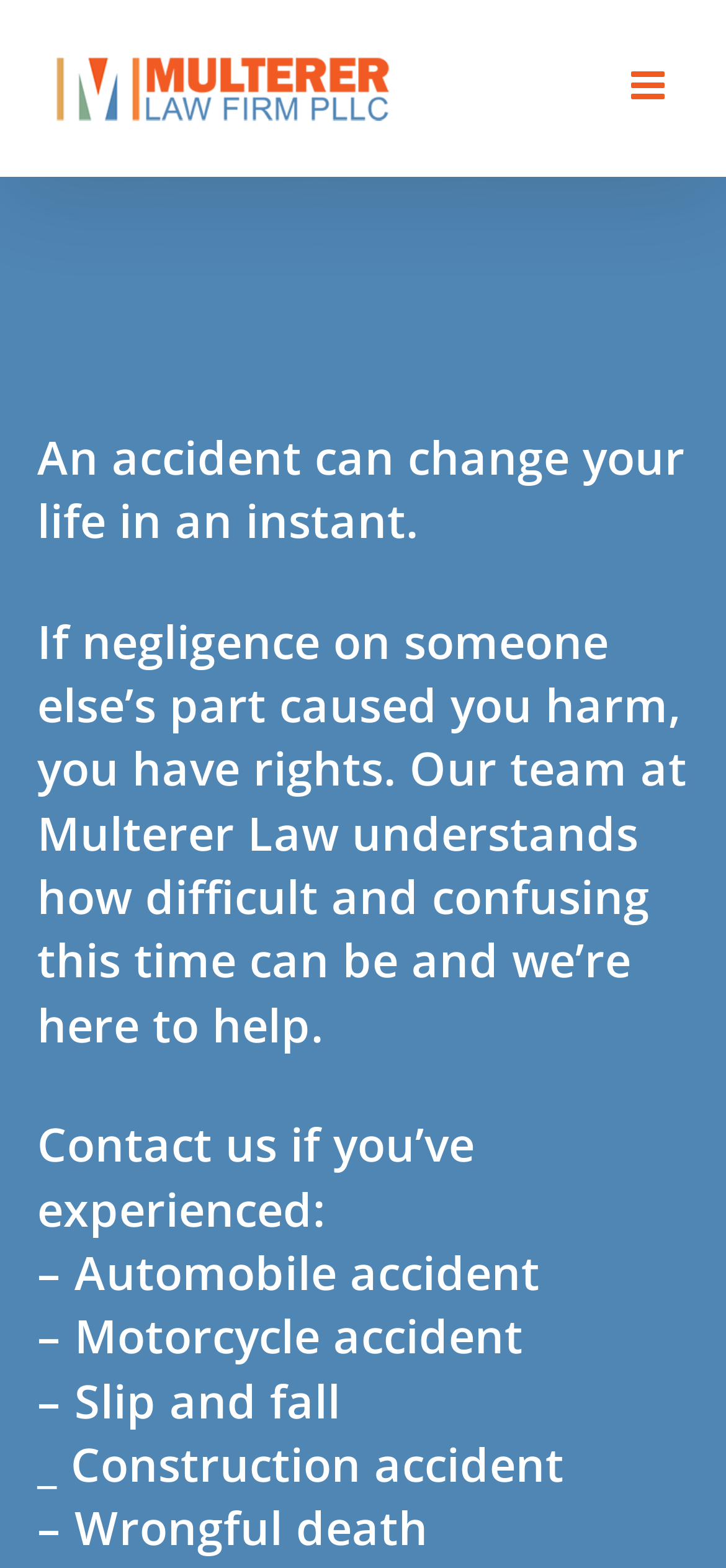Given the element description: "aria-label="Toggle mobile menu"", predict the bounding box coordinates of the UI element it refers to, using four float numbers between 0 and 1, i.e., [left, top, right, bottom].

[0.869, 0.042, 0.923, 0.066]